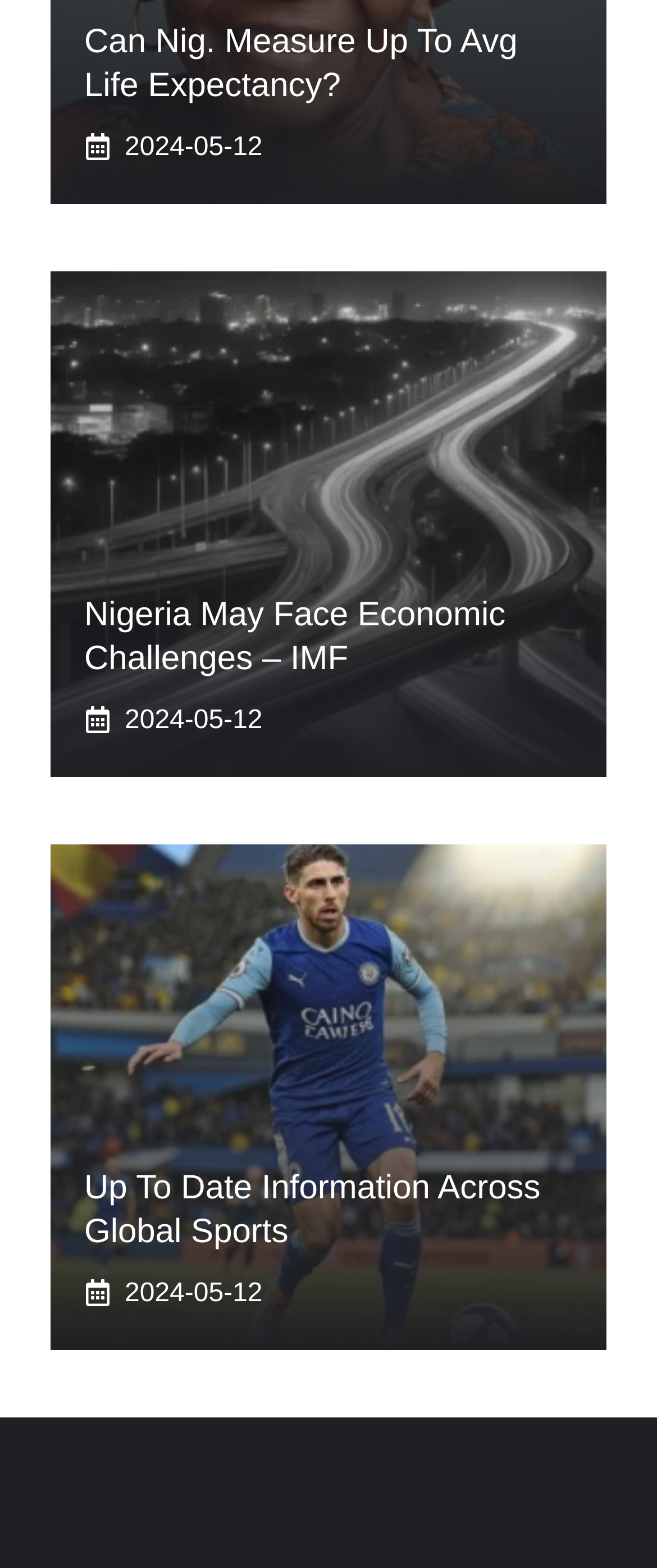How many links are in the second article?
Observe the image and answer the question with a one-word or short phrase response.

1